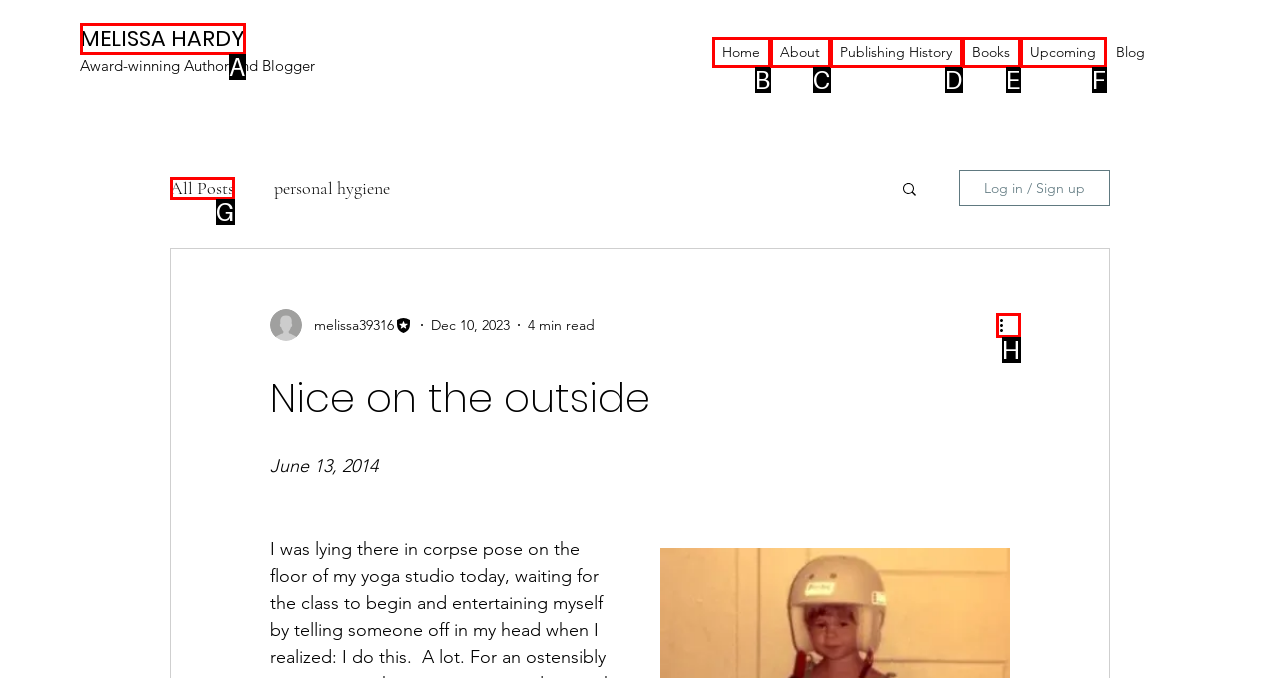Given the description: aria-label="More actions", identify the HTML element that fits best. Respond with the letter of the correct option from the choices.

H